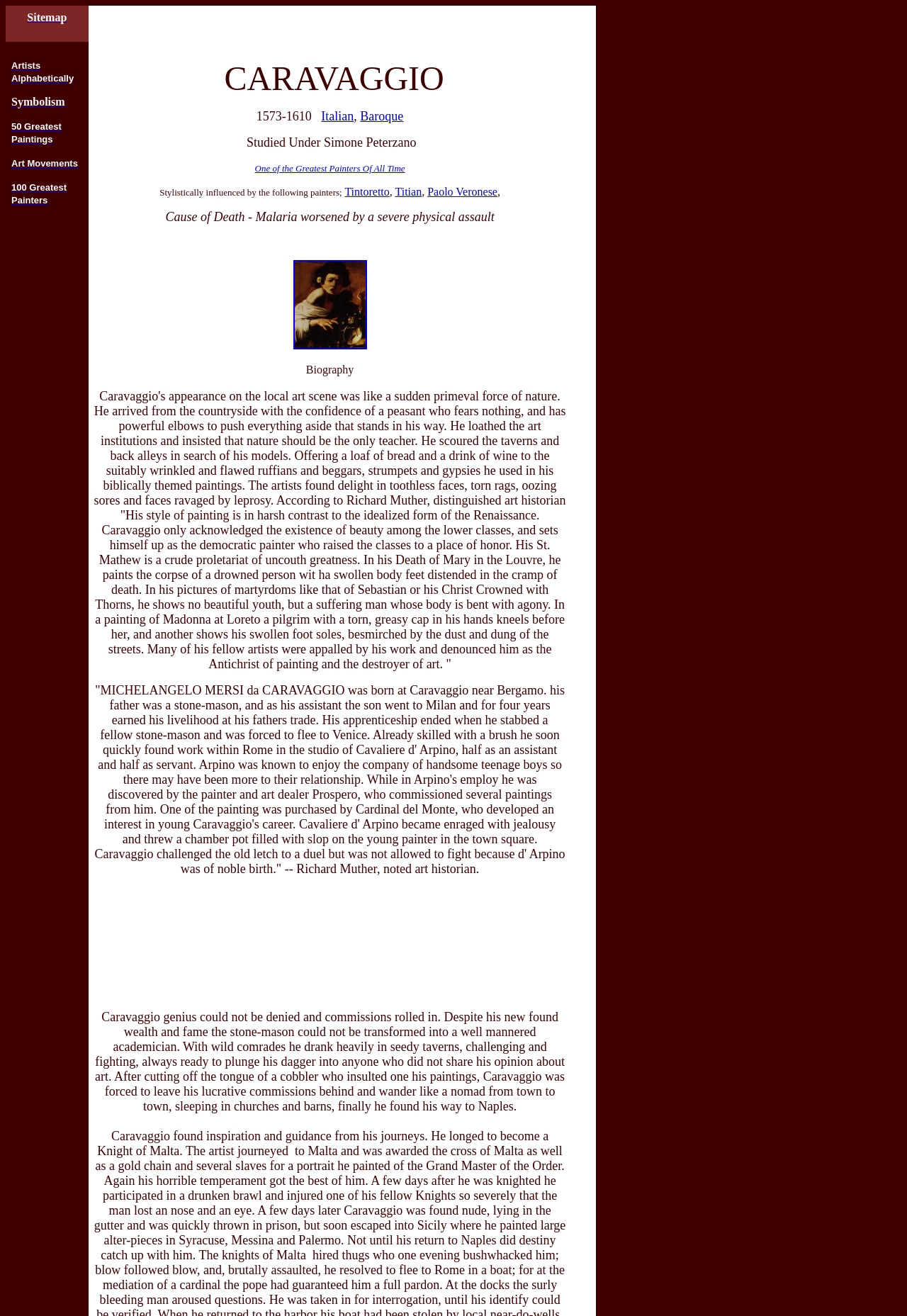Find the bounding box coordinates for the area you need to click to carry out the instruction: "View the image". The coordinates should be four float numbers between 0 and 1, indicated as [left, top, right, bottom].

[0.323, 0.198, 0.404, 0.265]